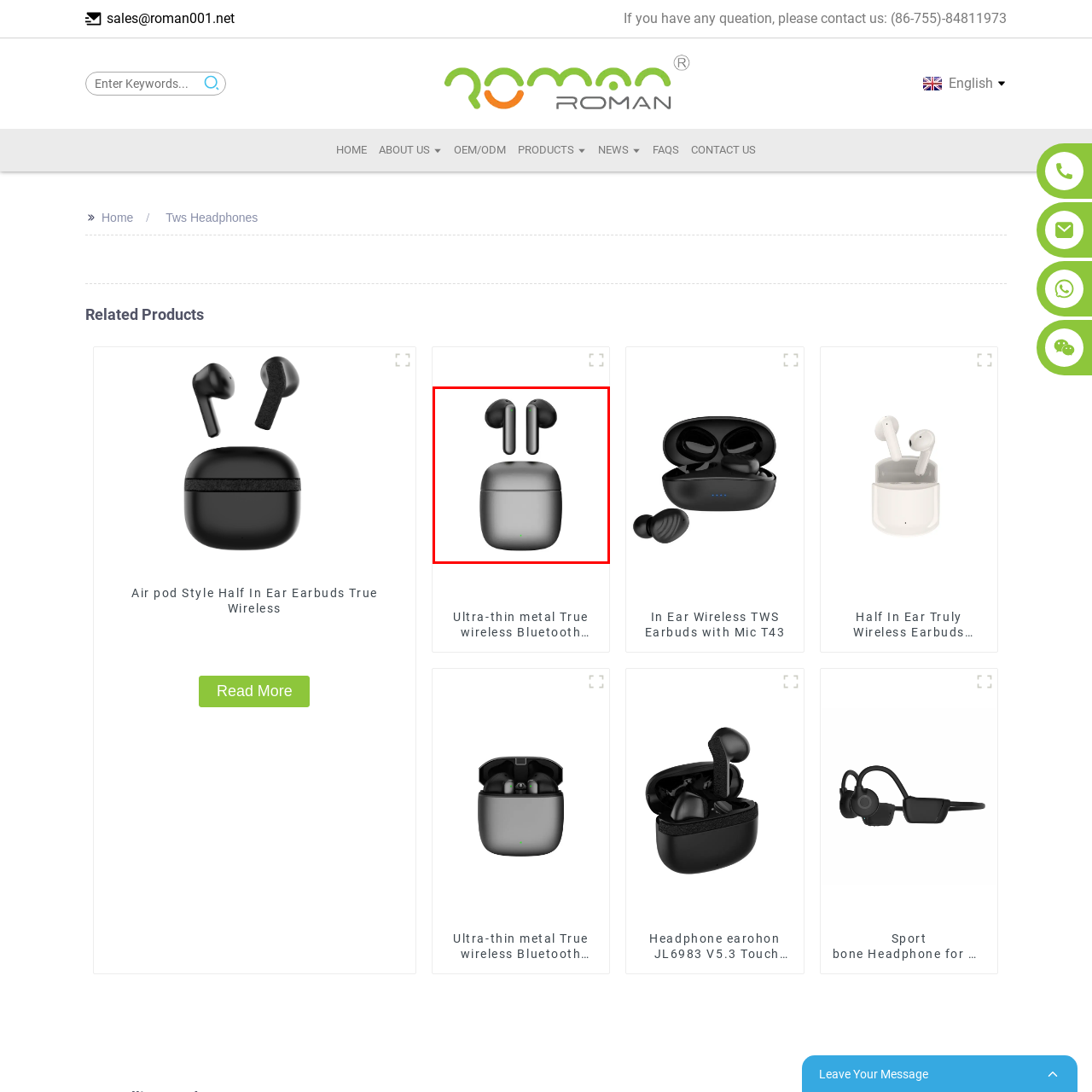Focus on the image confined within the red boundary and provide a single word or phrase in response to the question:
What is the purpose of the green indicator light?

Show charging status